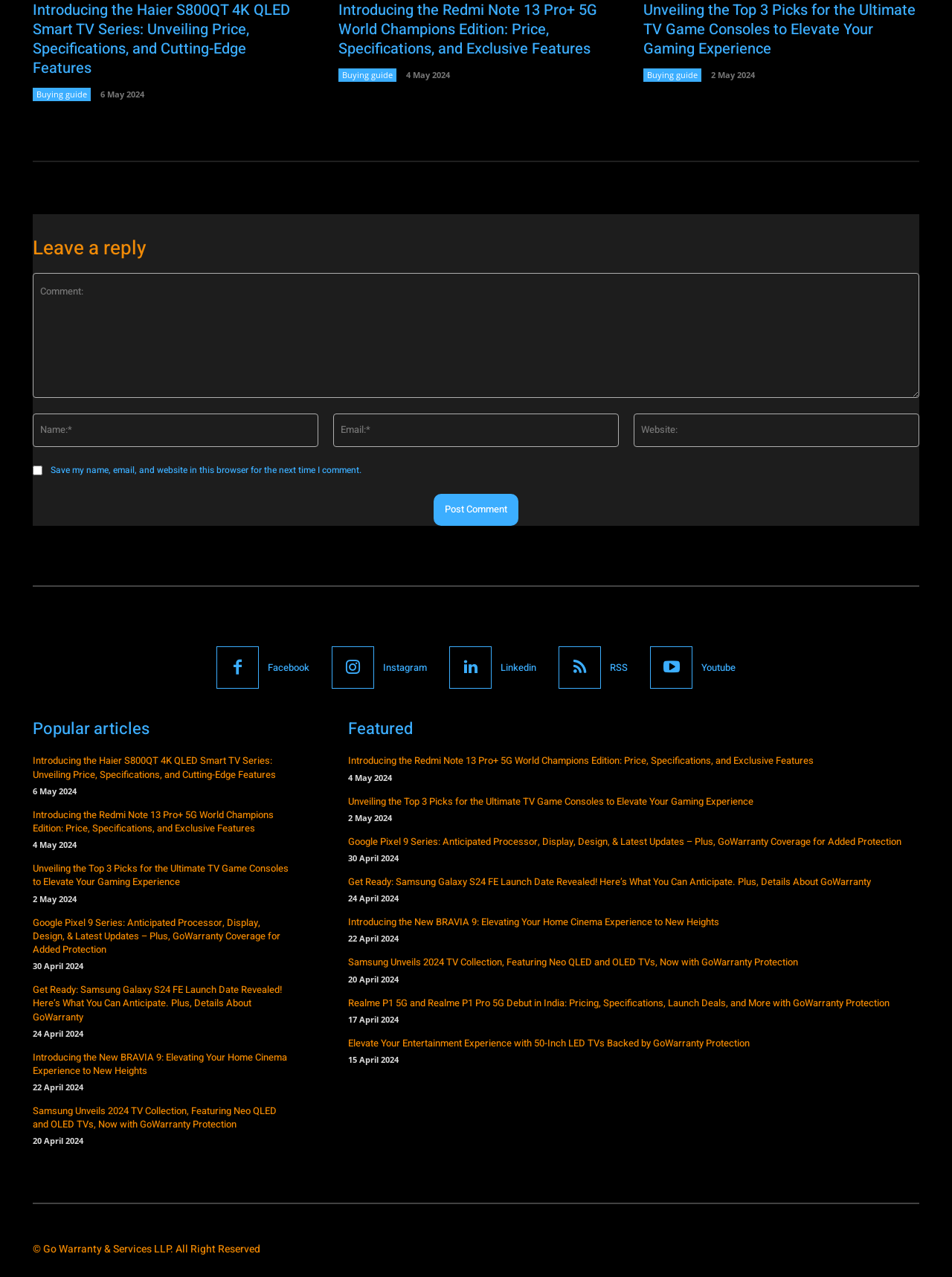Determine the bounding box coordinates of the section I need to click to execute the following instruction: "Click on the 'Buying guide' link". Provide the coordinates as four float numbers between 0 and 1, i.e., [left, top, right, bottom].

[0.034, 0.069, 0.095, 0.079]